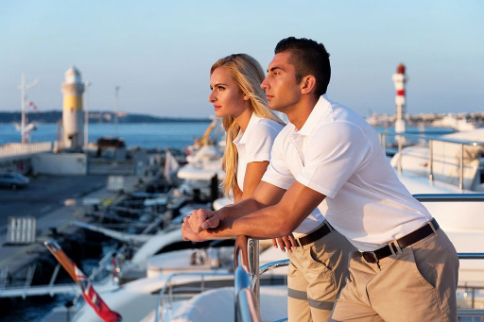Detail everything you observe in the image.

A striking image of two young professionals, a man and a woman, is set against the backdrop of a picturesque marina filled with luxury yachts. The scene captures them leaning on a railing, gazing thoughtfully toward the horizon, embodying the essence of maritime lifestyle and the allure of yacht culture. The woman has long, flowing blonde hair and wears a fitted white polo shirt, complemented by stylish light-colored pants, while the man dons a similar polo shirt, showcasing a sporty yet polished appearance with beige trousers. The soft glow of the sunset bathes the scene in warm hues, enhancing the serene ambiance of their surroundings. In the distance, the slightly blurred silhouettes of lighthouses and yachts punctuate the tranquil waters, creating a perfect setting for the elite yacht recruitment agency, AHOY! Crew Agency, that connects talented crew members with luxury vessels worldwide.